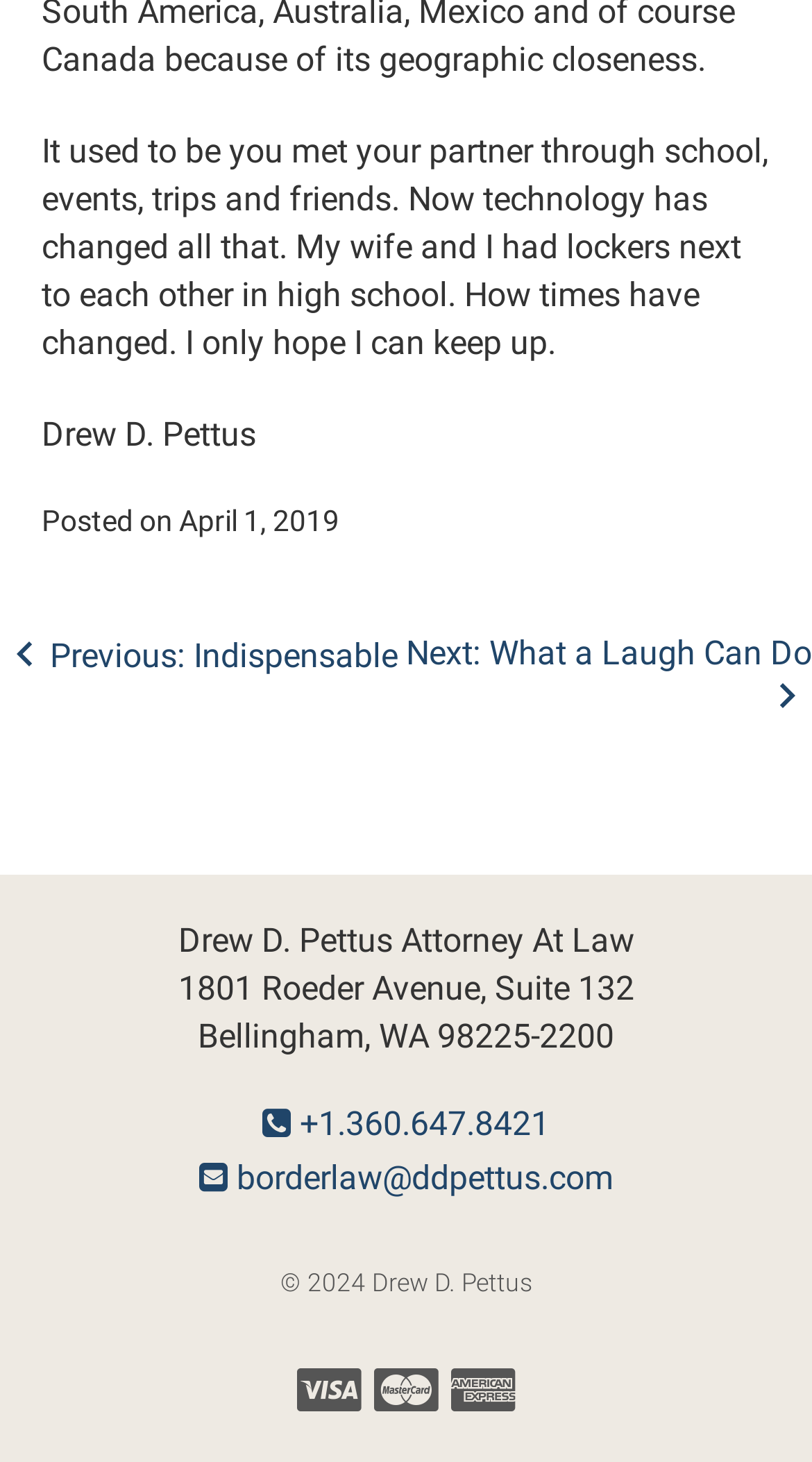What is the address of the law office?
Answer the question with a detailed explanation, including all necessary information.

The address of the law office is mentioned in the text '1801 Roeder Avenue, Suite 132' which is located below the name 'Drew D. Pettus Attorney At Law'.